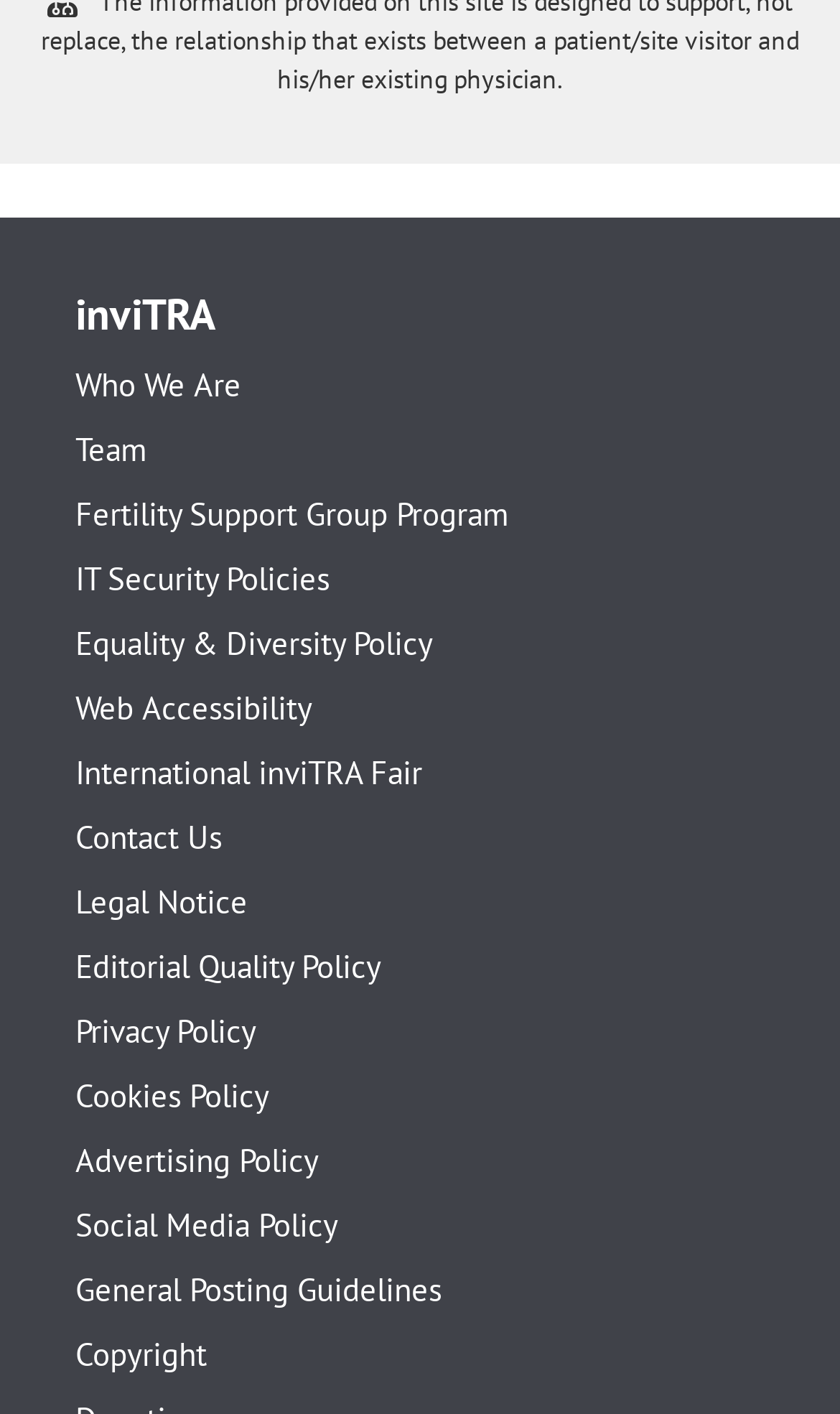How many links are available on the webpage?
Look at the image and respond with a single word or a short phrase.

15